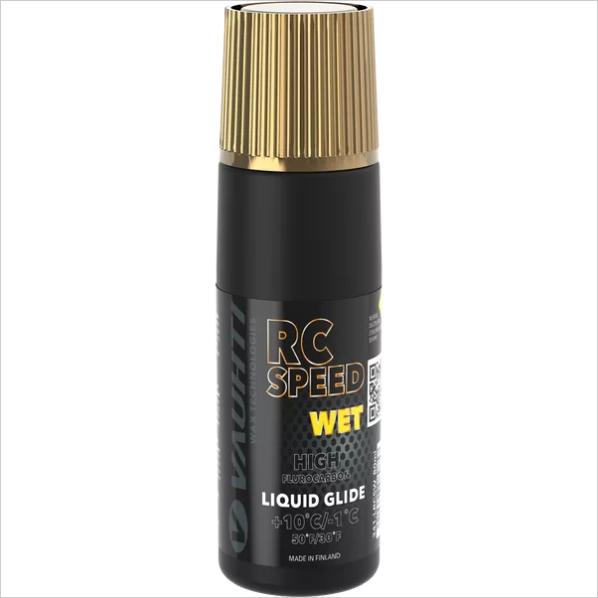What is the purpose of the high fluorocarbon content in the Vauhti RC Speed Wet?
Give a detailed explanation using the information visible in the image.

The high fluorocarbon content in the Vauhti RC Speed Wet is designed to enhance speed and performance on the snow, making it an essential feature for skiers looking to maintain an excellent glide on wet and damp snow.